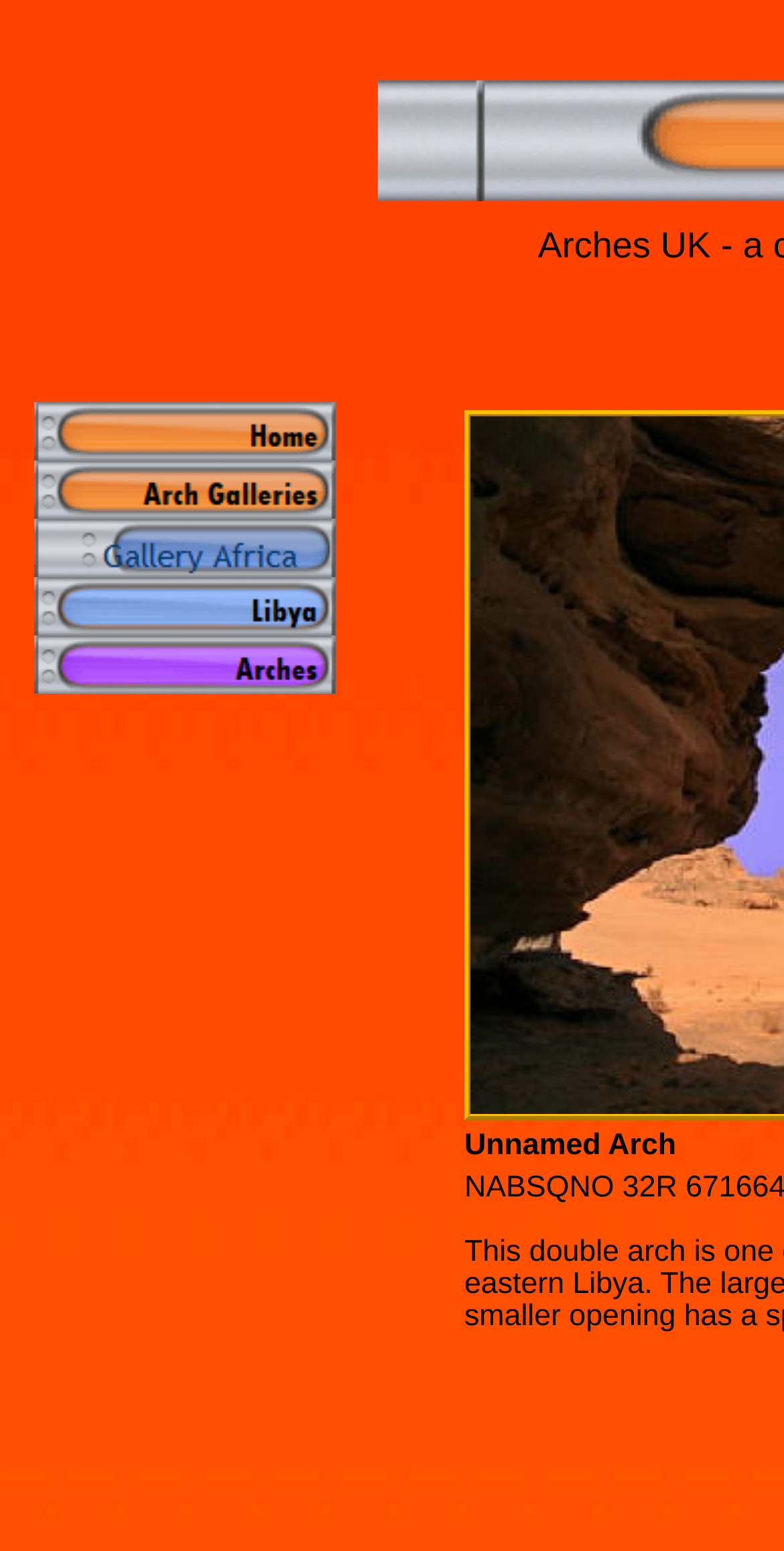Using the provided element description, identify the bounding box coordinates as (top-left x, top-left y, bottom-right x, bottom-right y). Ensure all values are between 0 and 1. Description: alt="Gallery Africa" name="Navigationsschaltfläche3" title="Gallery Africa"

[0.044, 0.355, 0.428, 0.377]